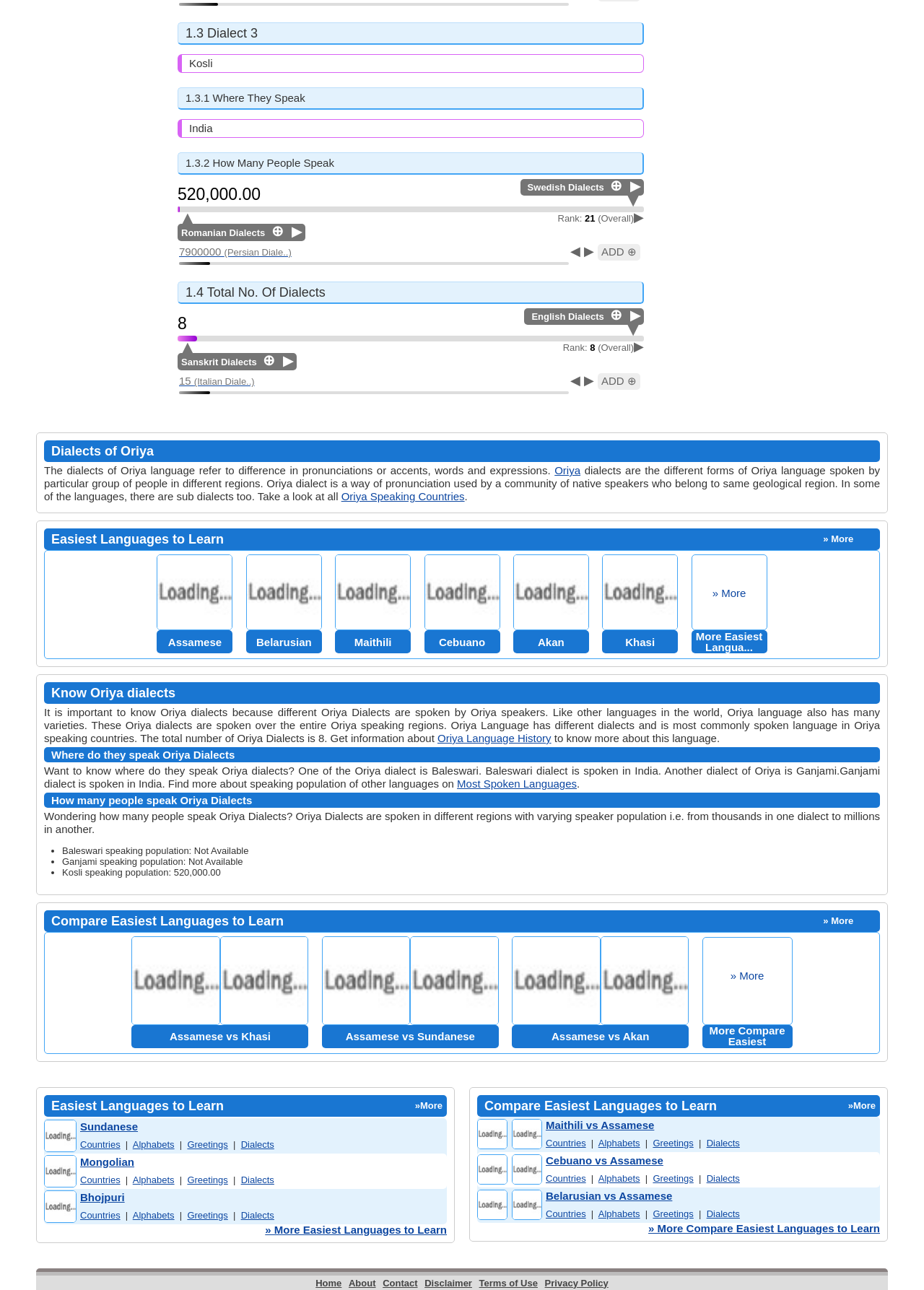Provide a one-word or one-phrase answer to the question:
What is the purpose of knowing Oriya dialects?

to know more about the language